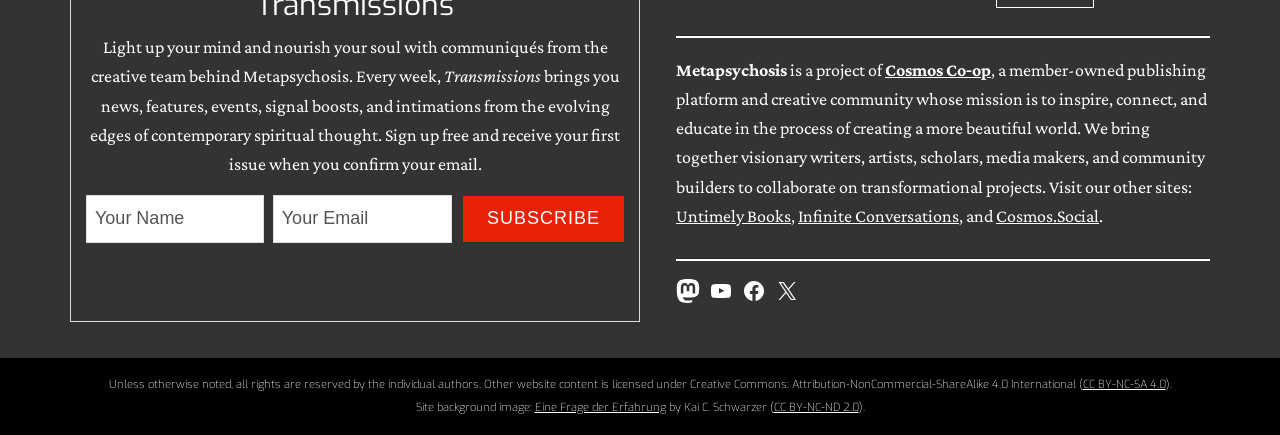Please determine the bounding box coordinates of the element to click on in order to accomplish the following task: "Enter your email address". Ensure the coordinates are four float numbers ranging from 0 to 1, i.e., [left, top, right, bottom].

[0.213, 0.449, 0.353, 0.558]